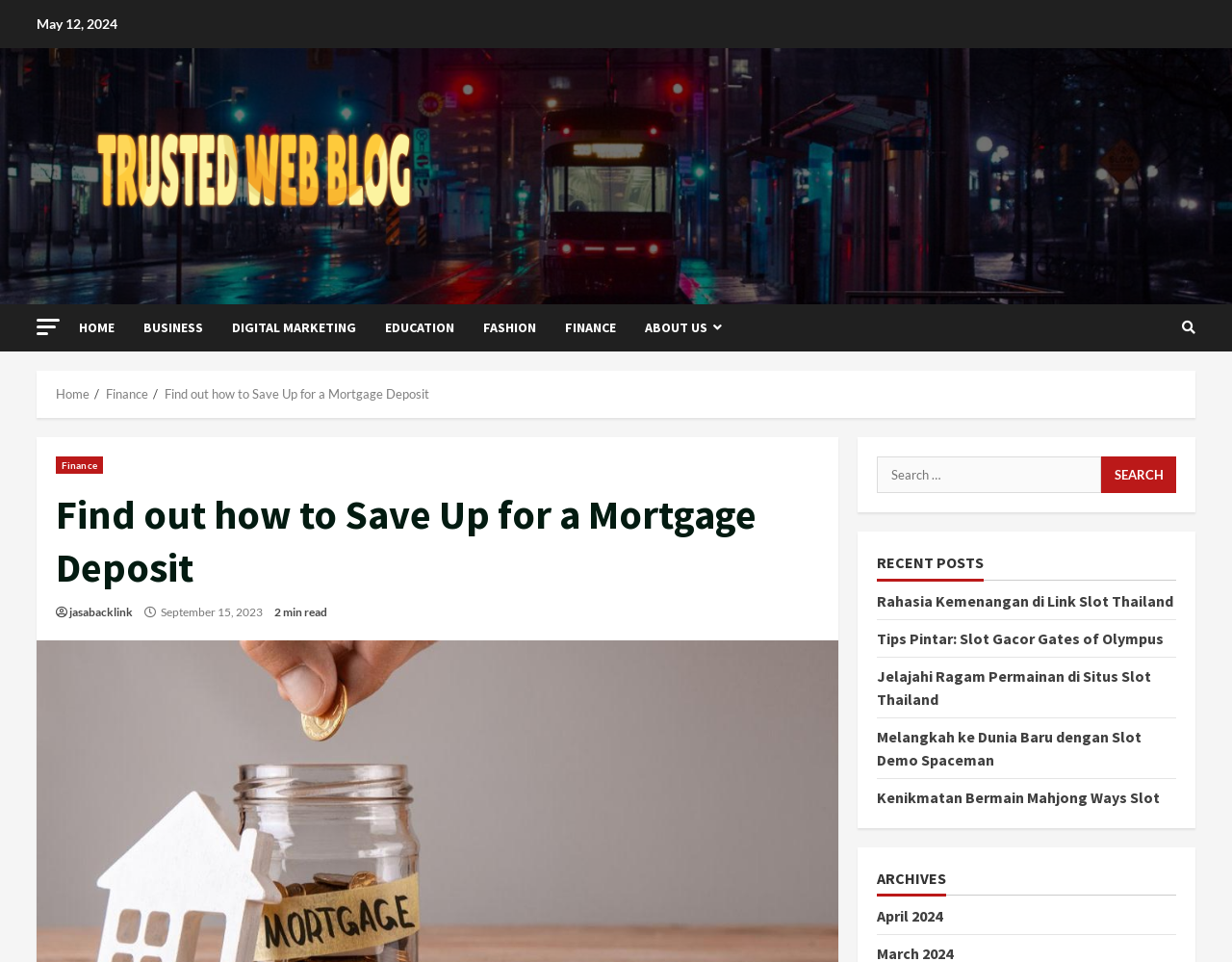Please find the main title text of this webpage.

Find out how to Save Up for a Mortgage Deposit